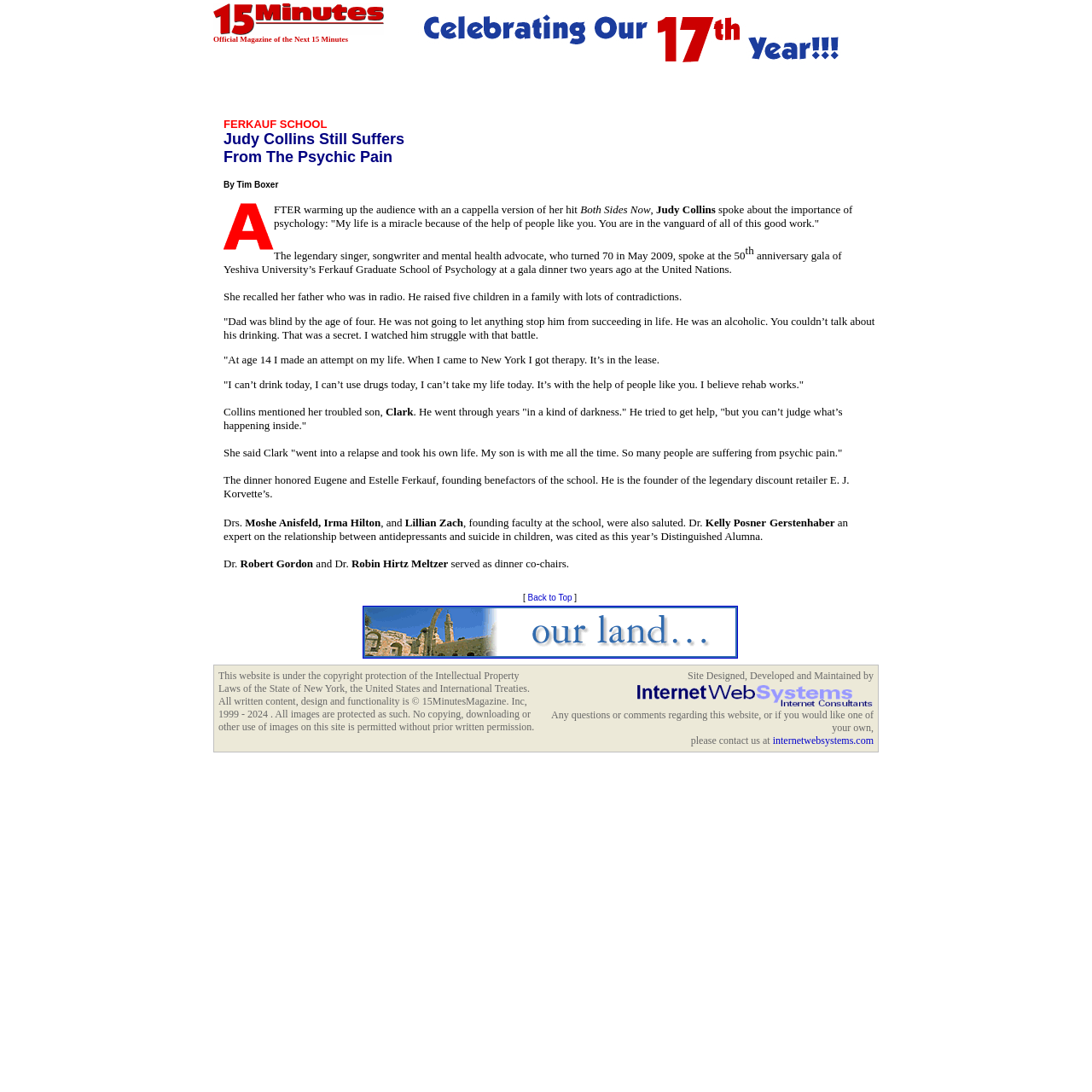Locate the bounding box coordinates of the UI element described by: "internetwebsystems.com". Provide the coordinates as four float numbers between 0 and 1, formatted as [left, top, right, bottom].

[0.708, 0.673, 0.8, 0.684]